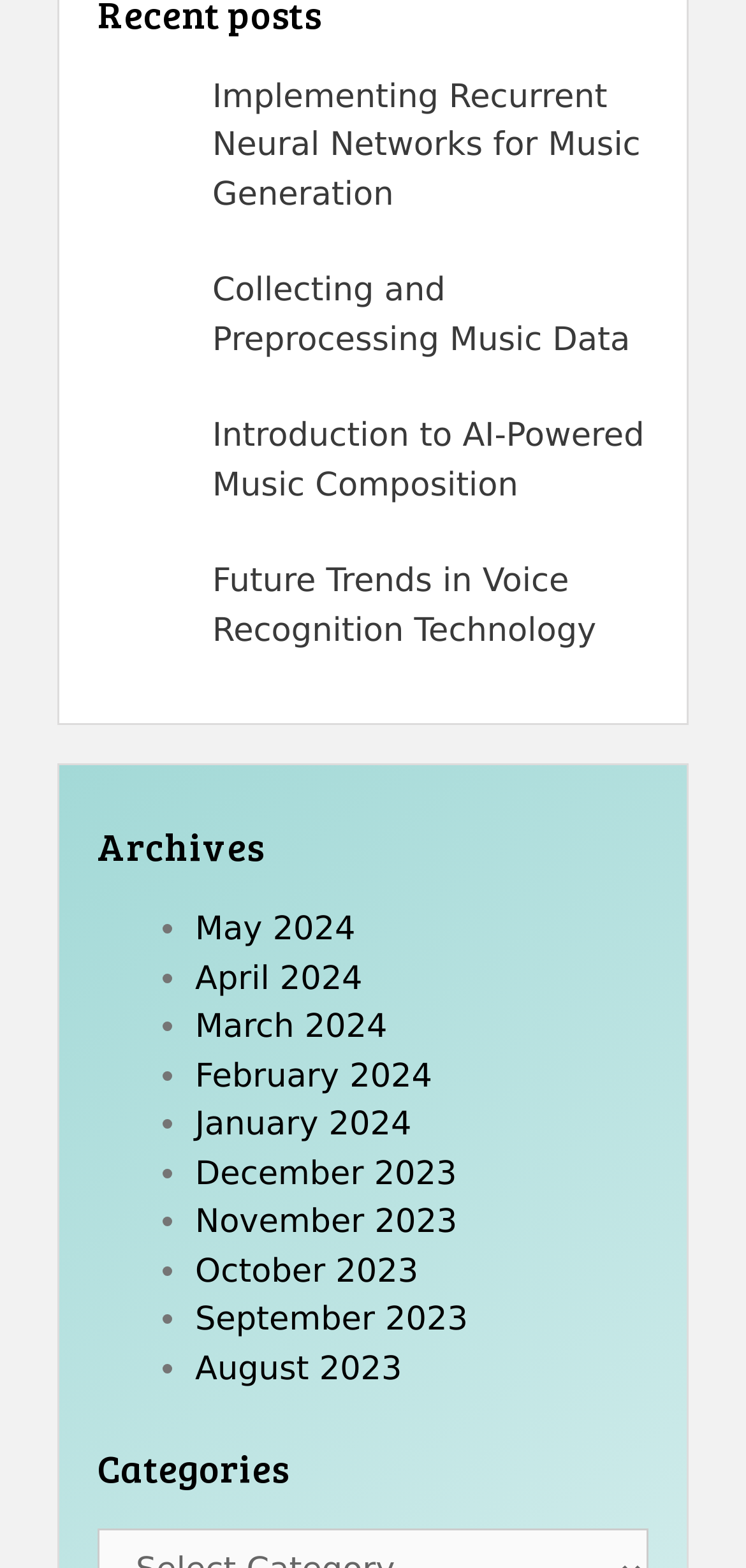How many archive links are there?
From the screenshot, supply a one-word or short-phrase answer.

9